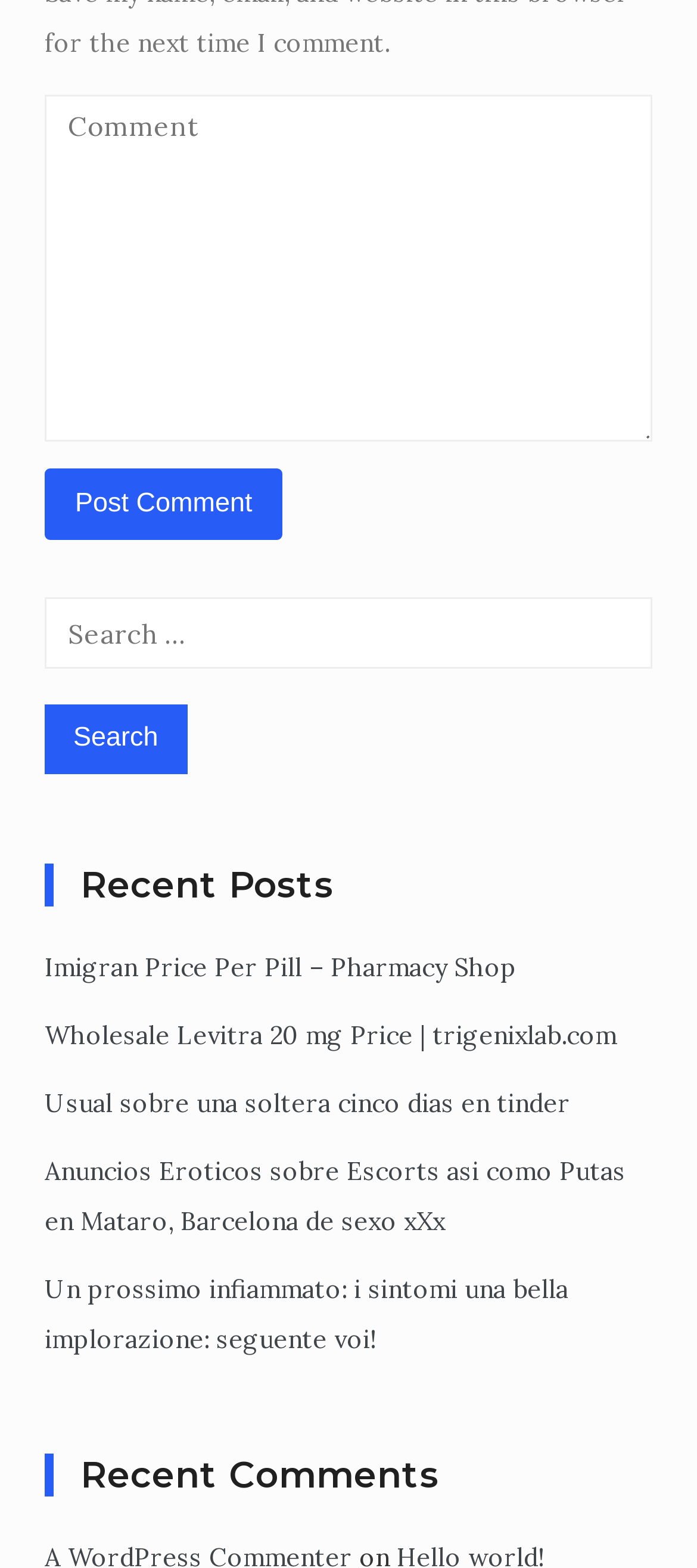Please find the bounding box coordinates of the element that you should click to achieve the following instruction: "Search for something". The coordinates should be presented as four float numbers between 0 and 1: [left, top, right, bottom].

[0.064, 0.381, 0.936, 0.427]